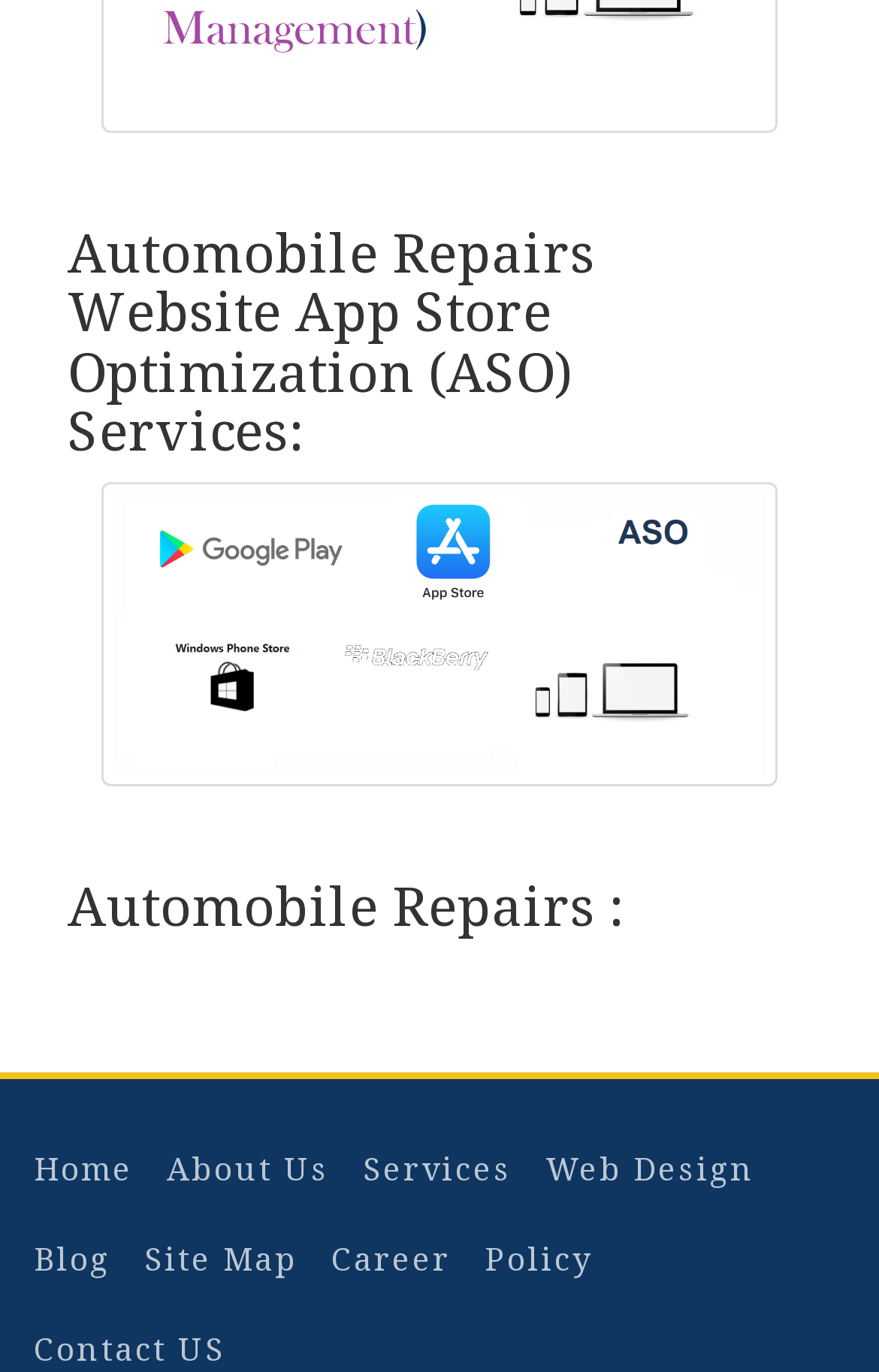Provide the bounding box coordinates of the area you need to click to execute the following instruction: "Learn about 'Courage'".

None